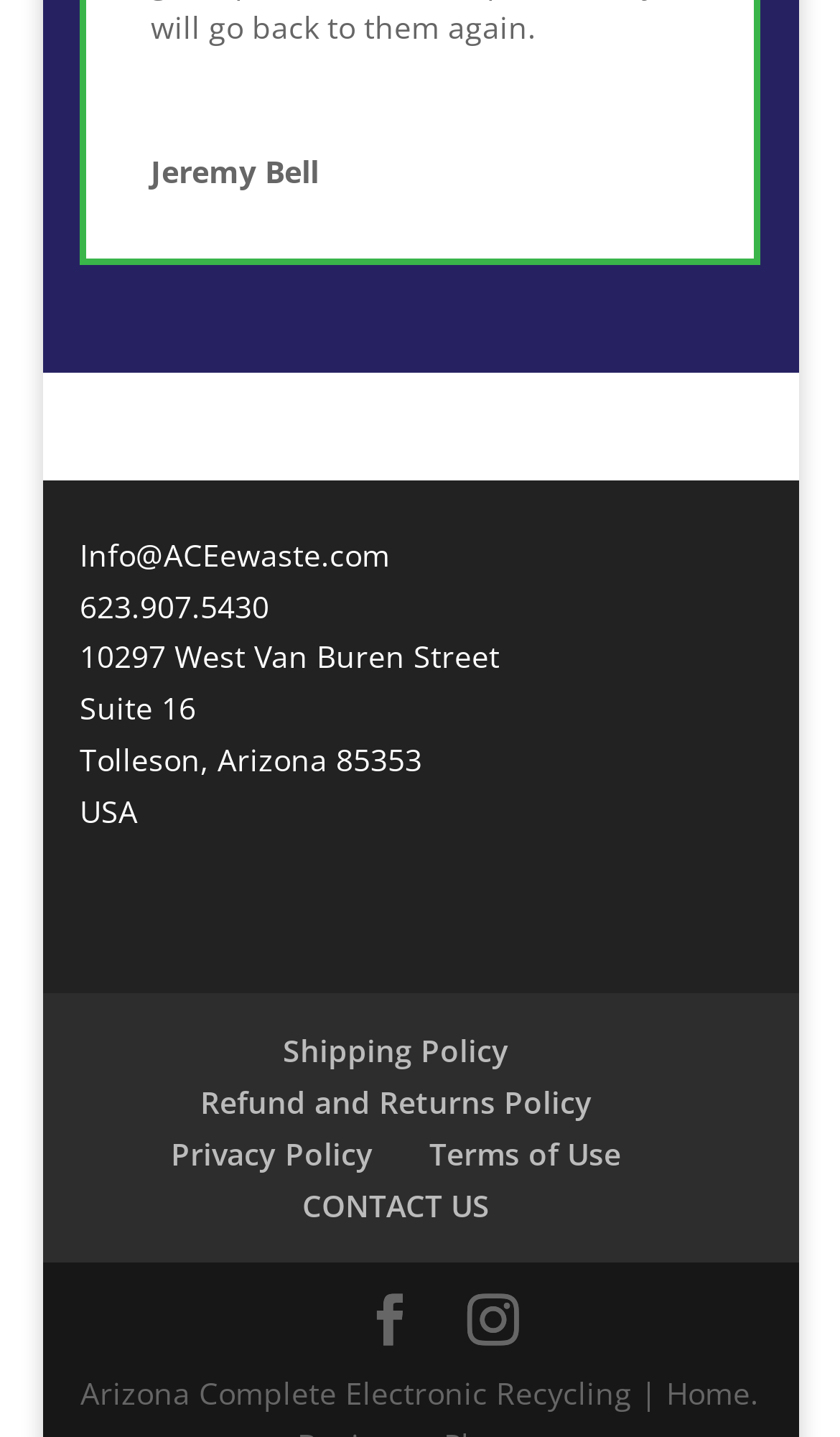Point out the bounding box coordinates of the section to click in order to follow this instruction: "View refund and returns policy".

[0.238, 0.753, 0.705, 0.781]